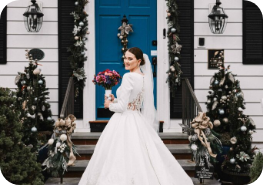What is the dominant color of the flowers in the bouquet? Refer to the image and provide a one-word or short phrase answer.

Pink and purple